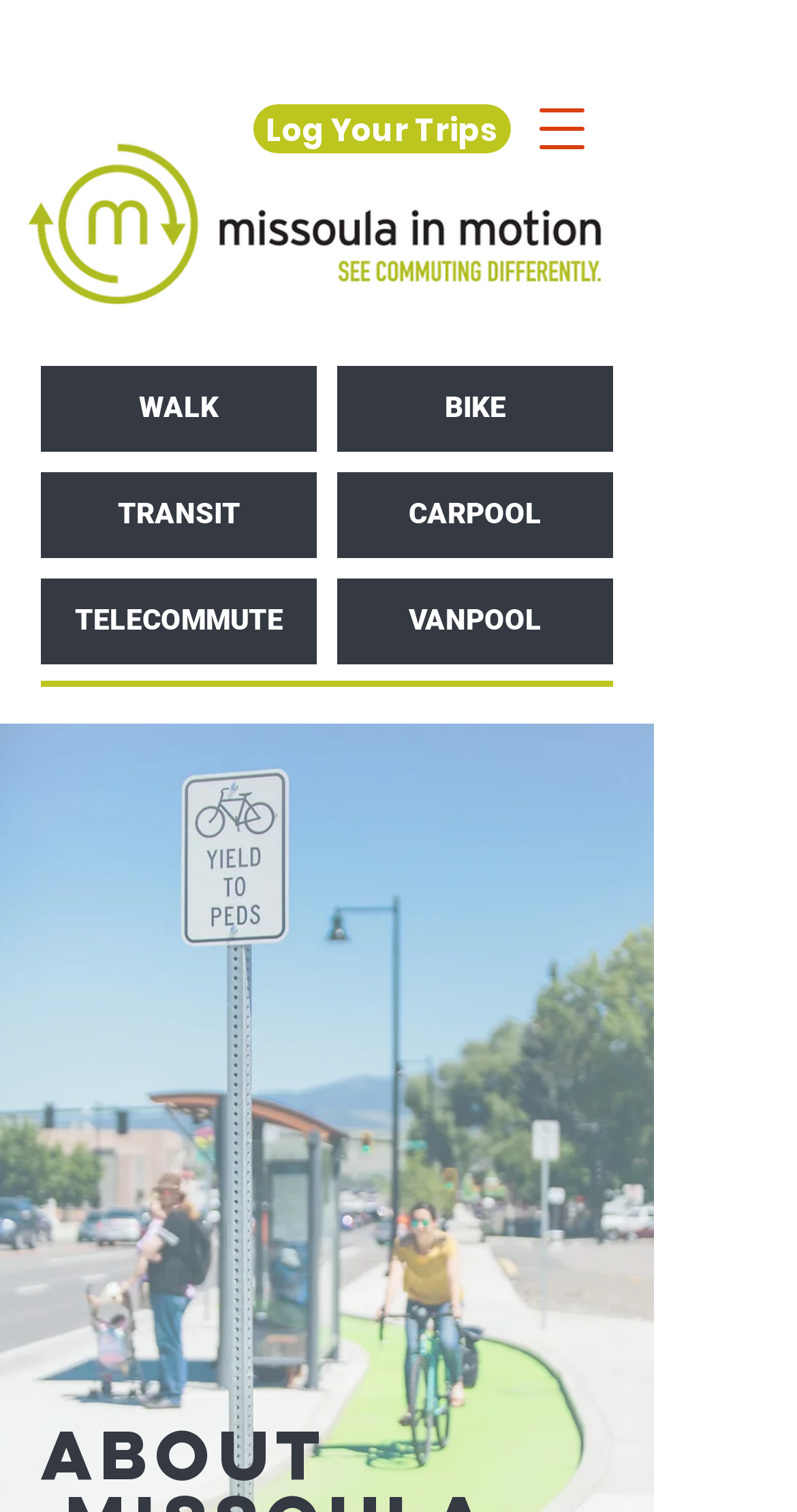Please identify the bounding box coordinates of the region to click in order to complete the given instruction: "Click TELECOMMUTE link". The coordinates should be four float numbers between 0 and 1, i.e., [left, top, right, bottom].

[0.051, 0.383, 0.397, 0.439]